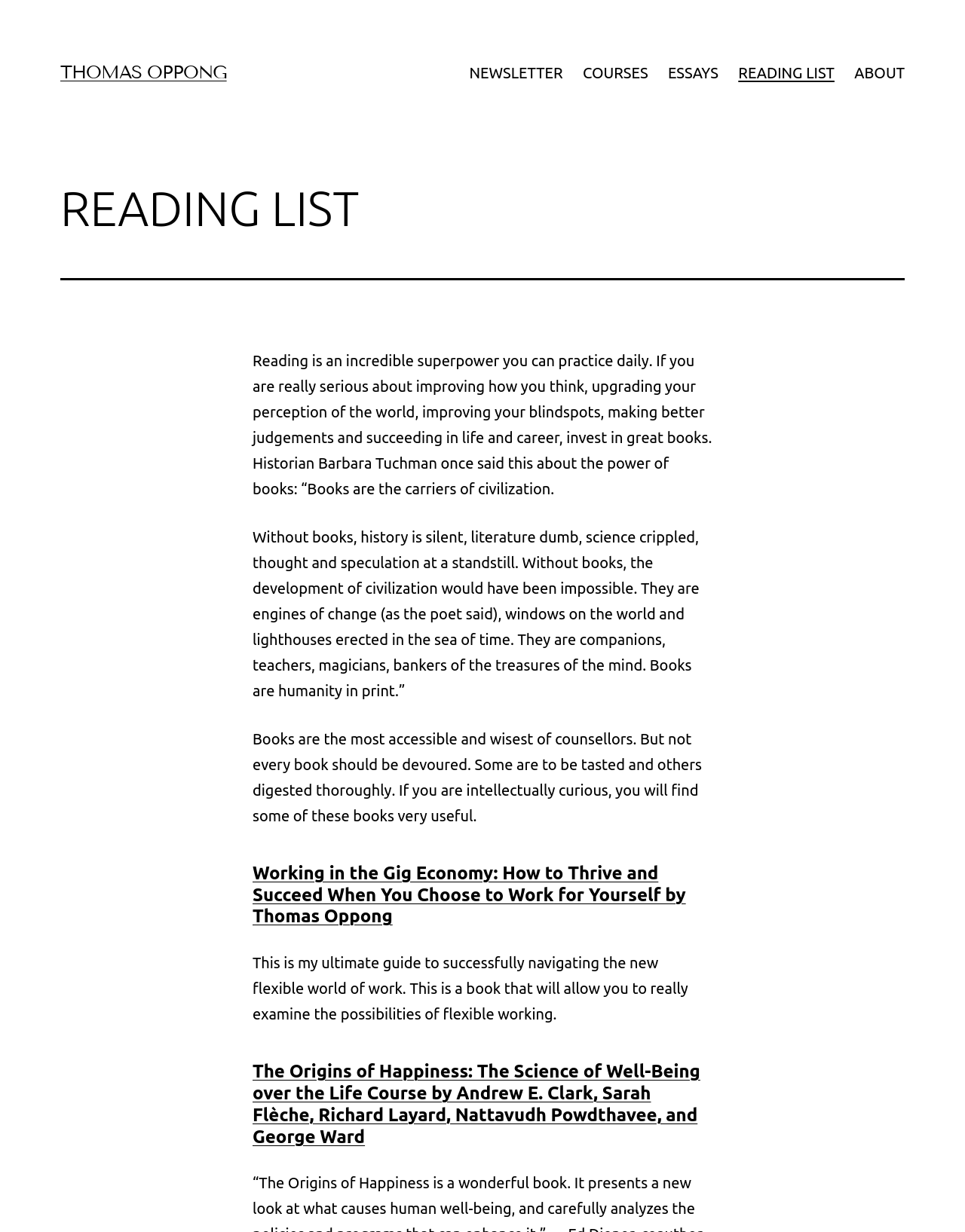Please identify the bounding box coordinates of the element that needs to be clicked to perform the following instruction: "Learn more about 'The Origins of Happiness' book".

[0.262, 0.861, 0.726, 0.931]